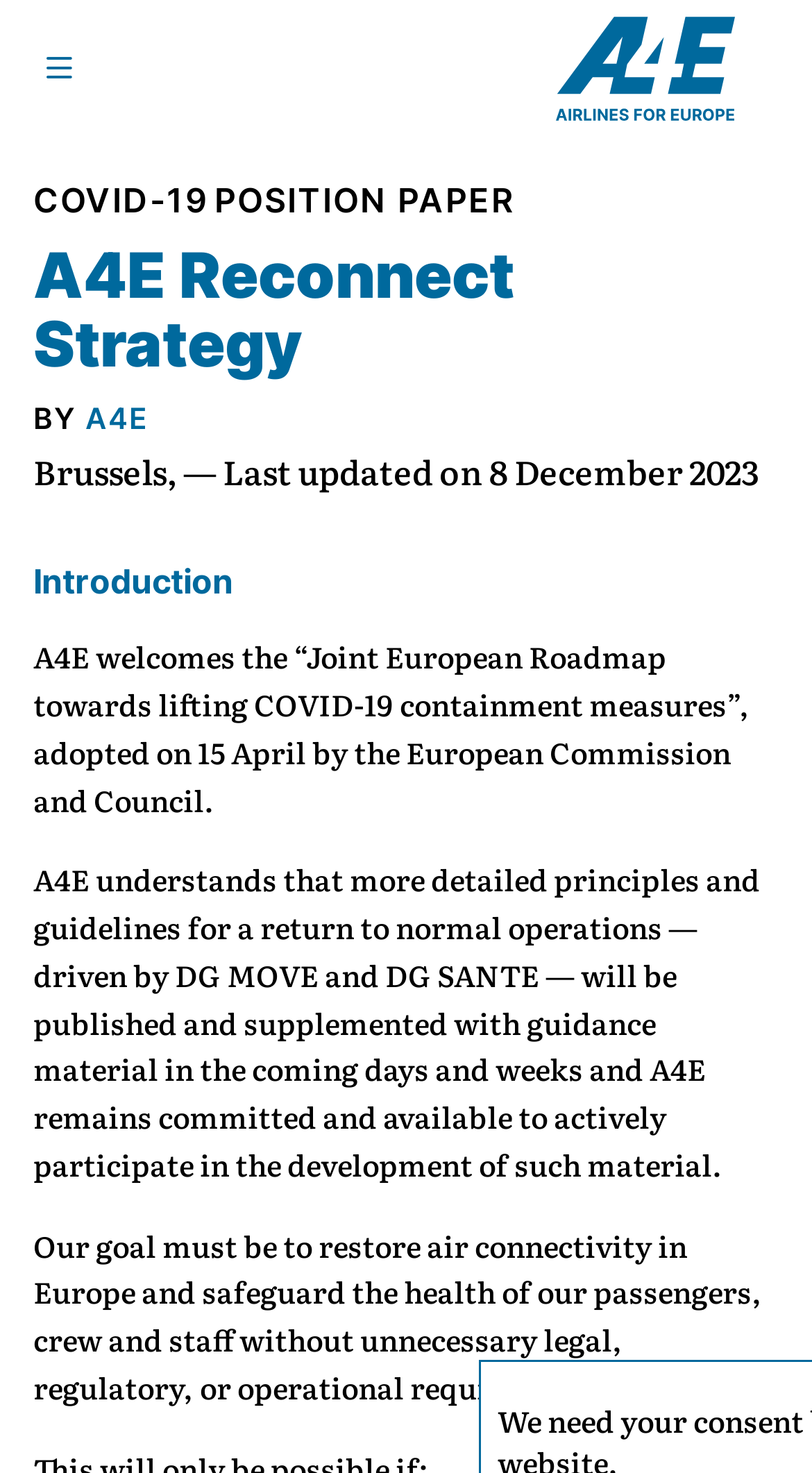Analyze and describe the webpage in a detailed narrative.

The webpage is about the A4E Reconnect Strategy, specifically focusing on Airlines for Europe. At the top, there is a heading "Generating PDF" positioned roughly in the middle of the page. Below it, an image of "Airlines for Europe" is placed, taking up a significant portion of the top section.

On the left side, there is a hidden link with an icon, which is not visible to users. When expanded, it reveals a header section containing several links, including "COVID-19" and "POSITION PAPER", as well as a heading "A4E Reconnect Strategy". Below this heading, there is a static text "BY" followed by a text block providing information about the document, including the location "Brussels" and the last updated date "8 December 2023".

Further down, there is a heading "Introduction" followed by three paragraphs of static text. The first paragraph discusses the "Joint European Roadmap towards lifting COVID-19 containment measures" adopted by the European Commission and Council. The second paragraph explains that A4E will participate in developing guidelines for a return to normal operations. The third paragraph emphasizes the goal of restoring air connectivity in Europe while safeguarding the health of passengers, crew, and staff.